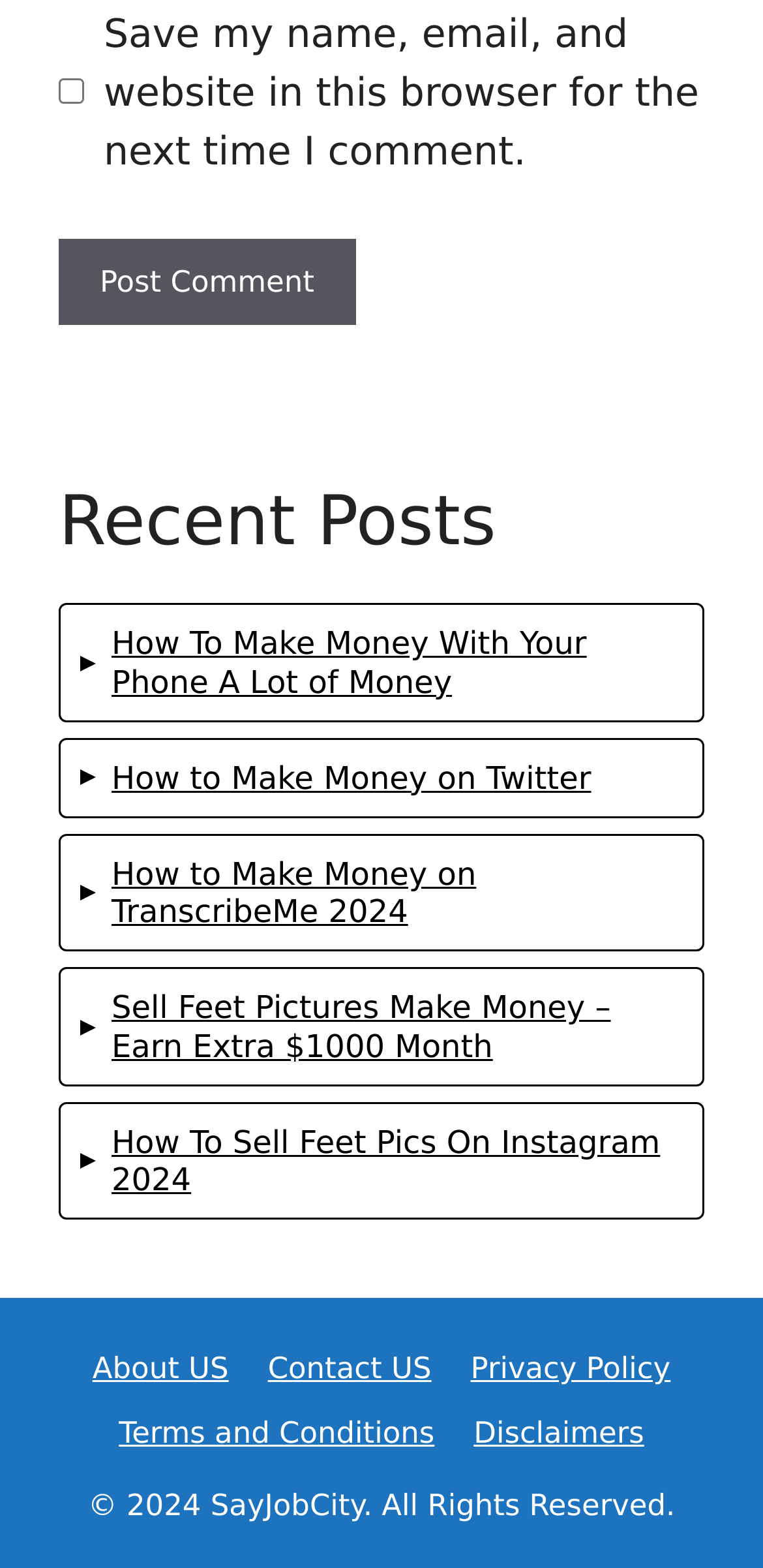Please locate the clickable area by providing the bounding box coordinates to follow this instruction: "View the Privacy Policy".

[0.617, 0.862, 0.879, 0.884]